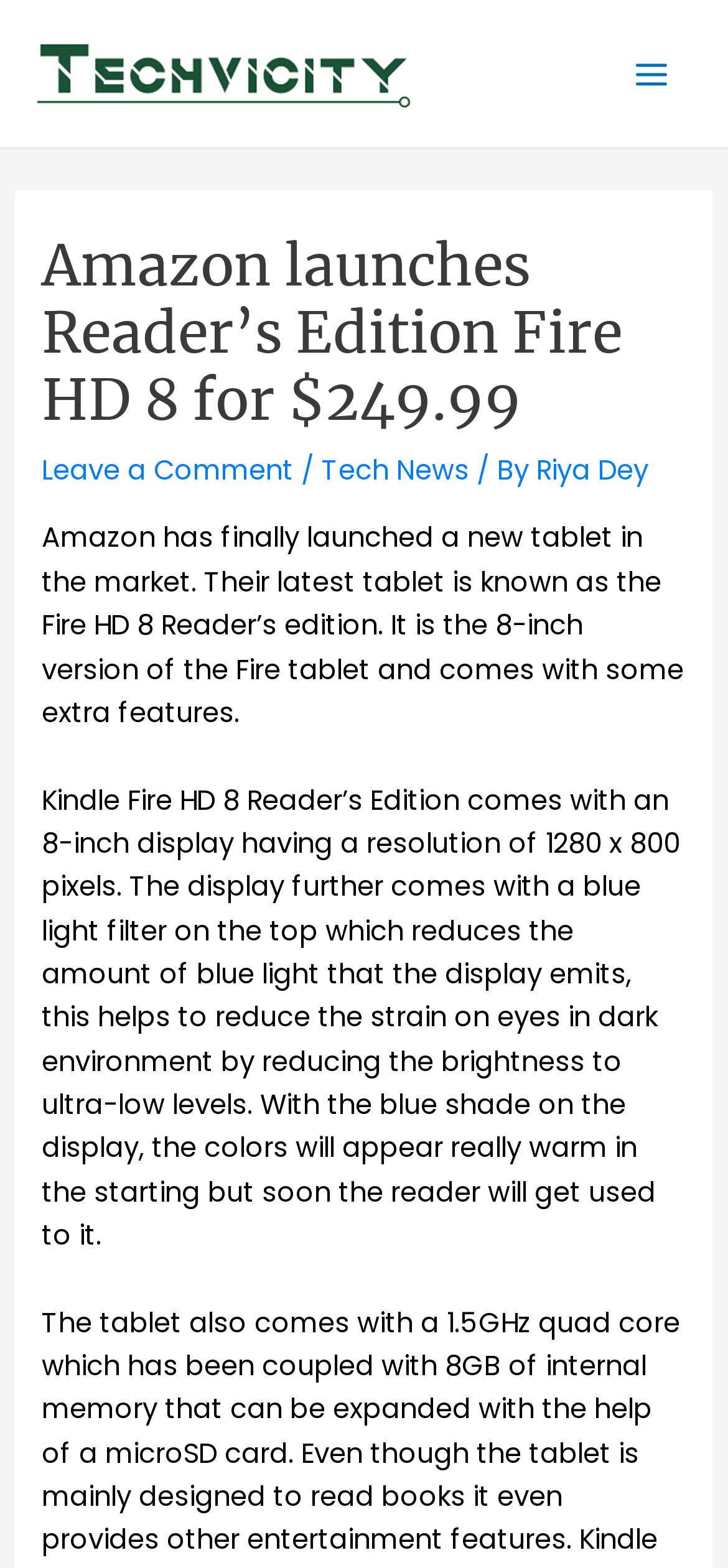Specify the bounding box coordinates (top-left x, top-left y, bottom-right x, bottom-right y) of the UI element in the screenshot that matches this description: Tech News

[0.442, 0.288, 0.645, 0.311]